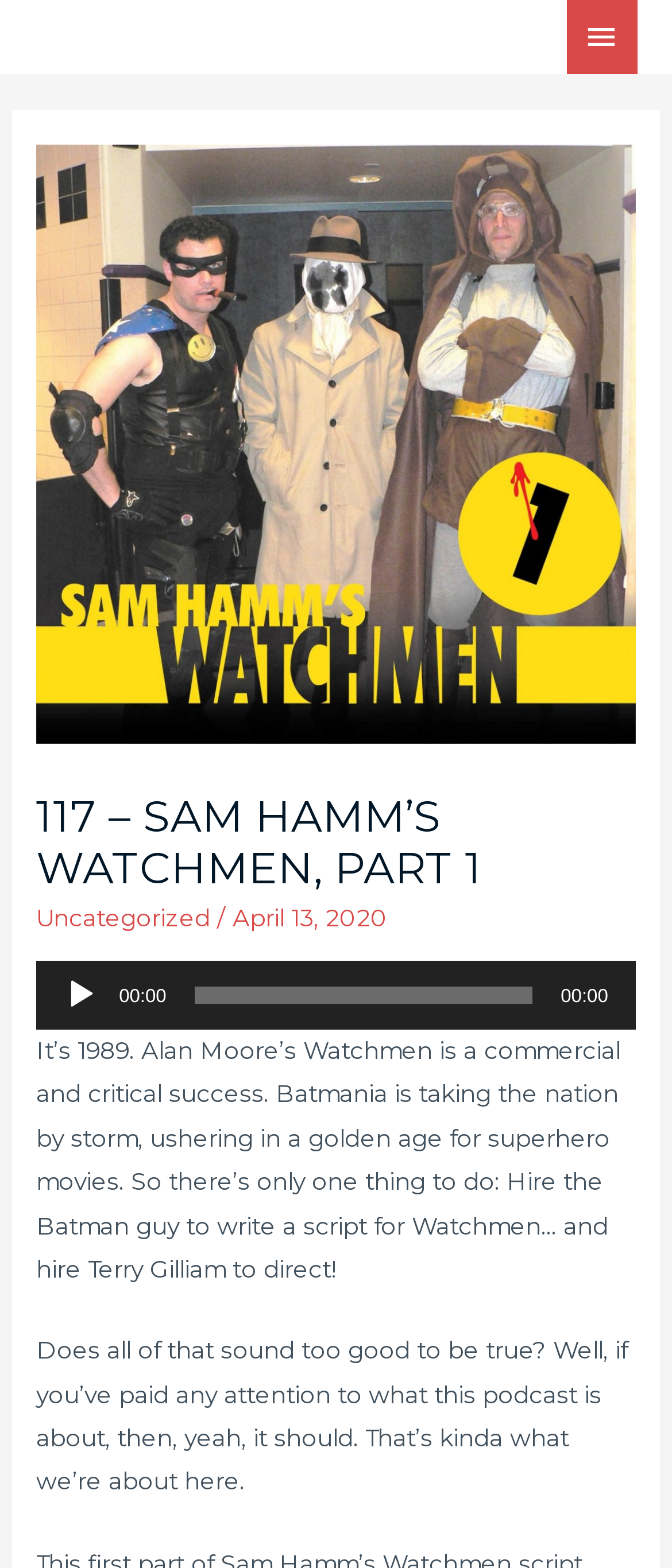What is the orientation of the time slider?
Please provide a comprehensive and detailed answer to the question.

I found the answer by examining the slider element which has the attribute 'orientation: horizontal'. This attribute indicates that the time slider is oriented horizontally.